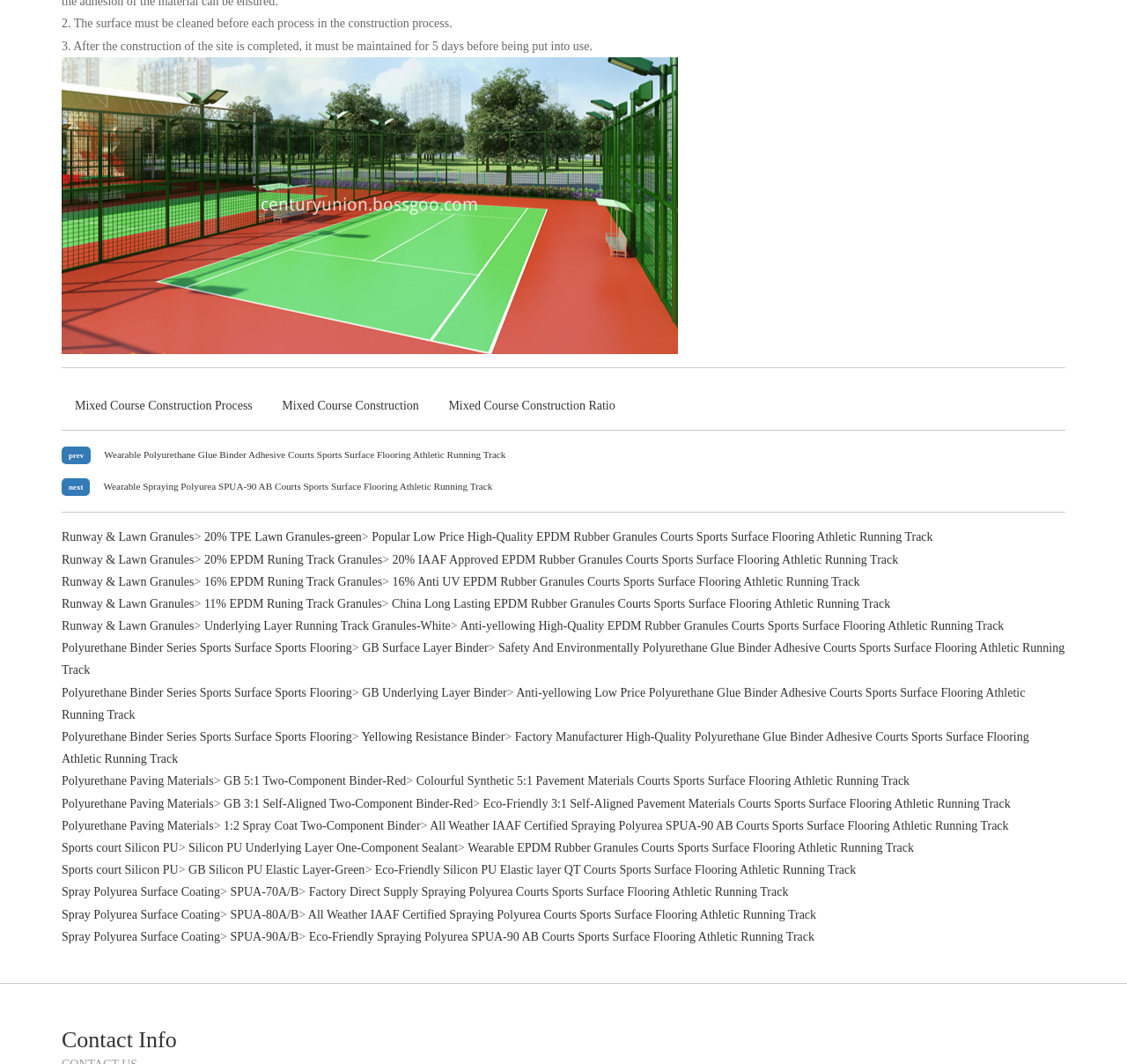Please locate the bounding box coordinates of the element that should be clicked to achieve the given instruction: "Click on 'Mixed Course Construction Process'".

[0.055, 0.375, 0.236, 0.387]